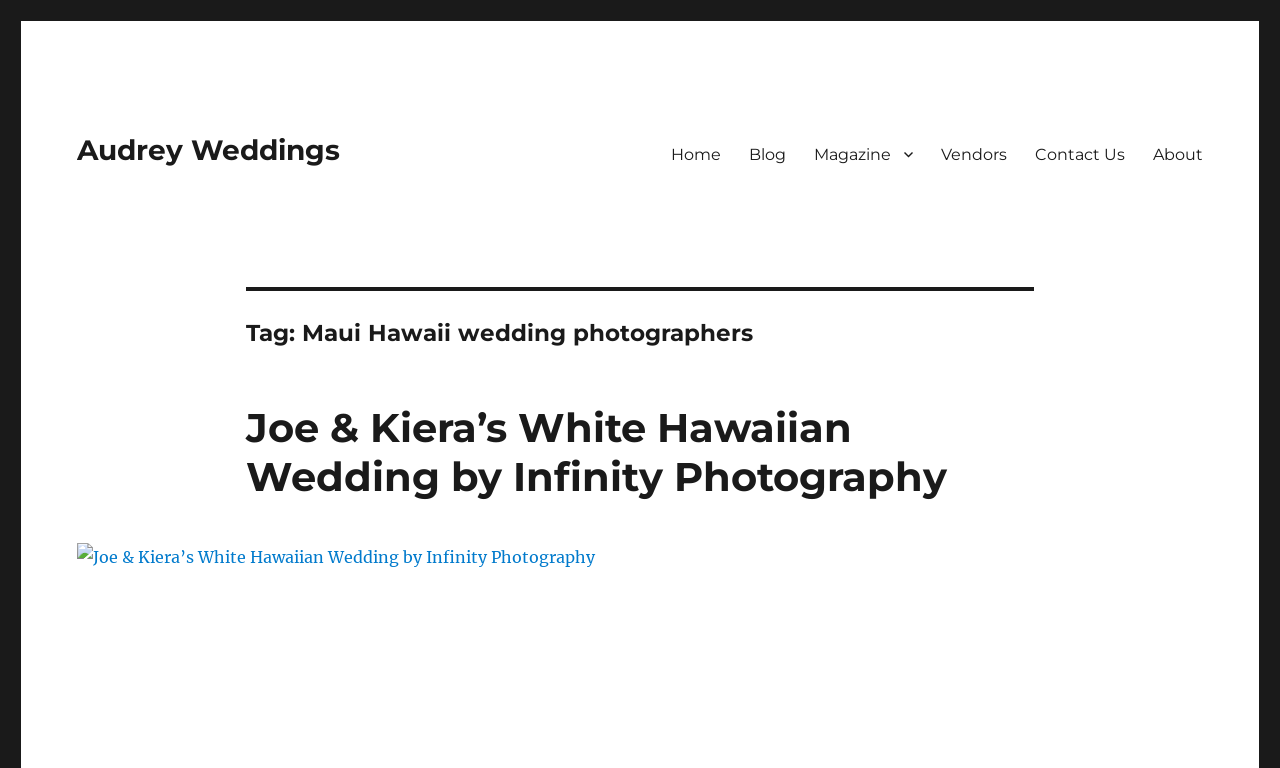Locate the bounding box of the UI element described by: "Vendors" in the given webpage screenshot.

[0.724, 0.173, 0.797, 0.228]